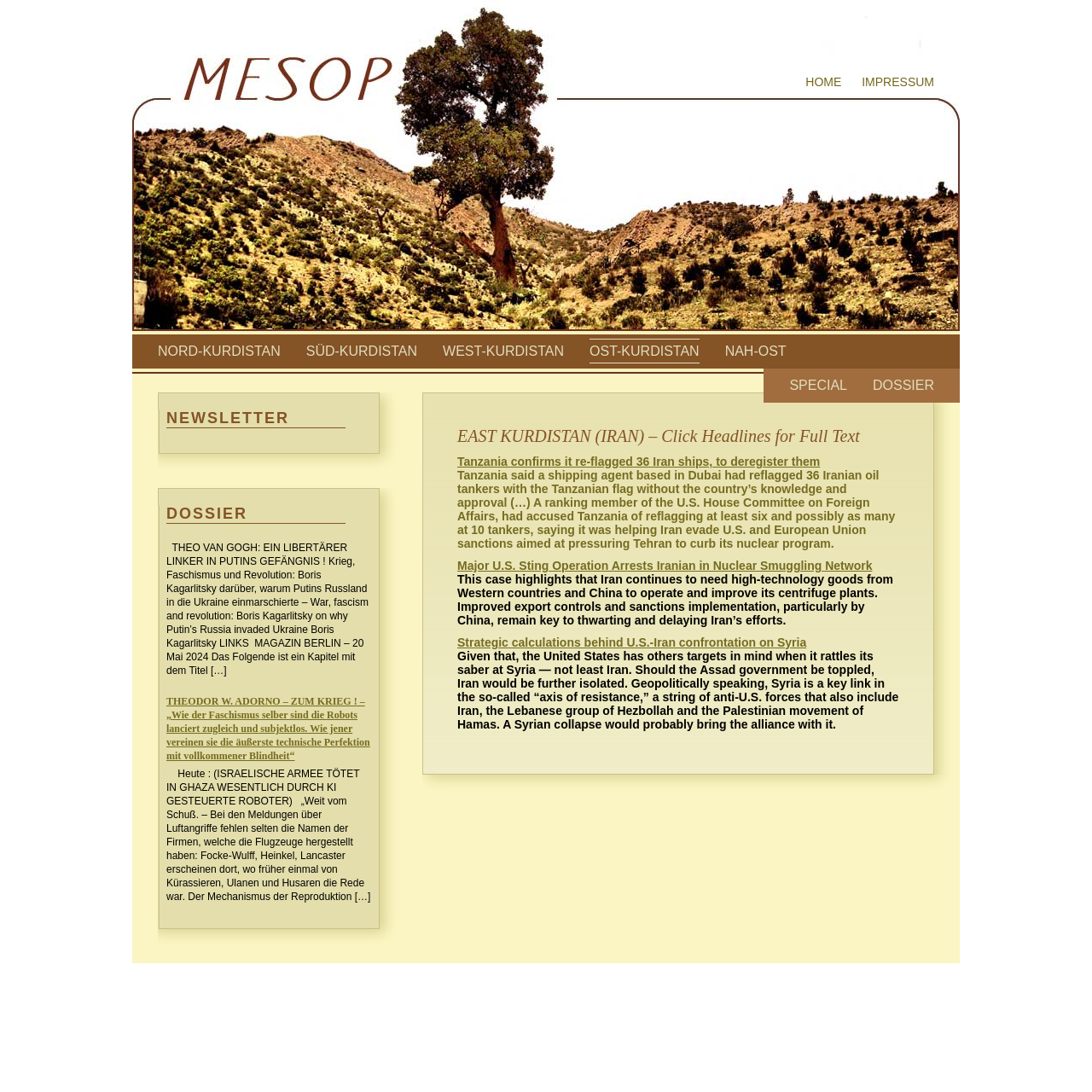Reply to the question with a single word or phrase:
What is the topic of the article mentioned in the link 'THEODOR W. ADORNO – ZUM KRIEG!'?

War, fascism, and revolution